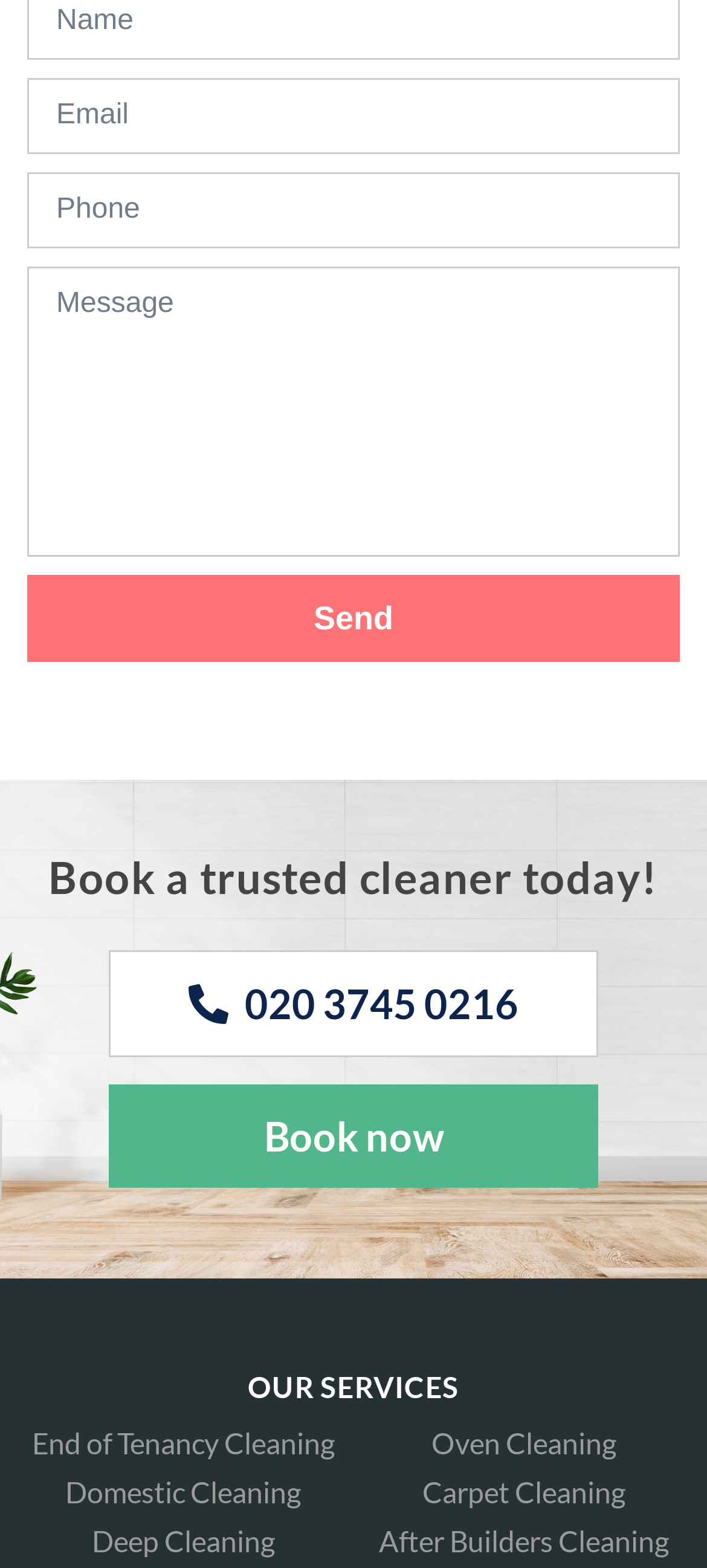Identify the bounding box for the UI element described as: "name="query" placeholder="Search Site......"". Ensure the coordinates are four float numbers between 0 and 1, formatted as [left, top, right, bottom].

None